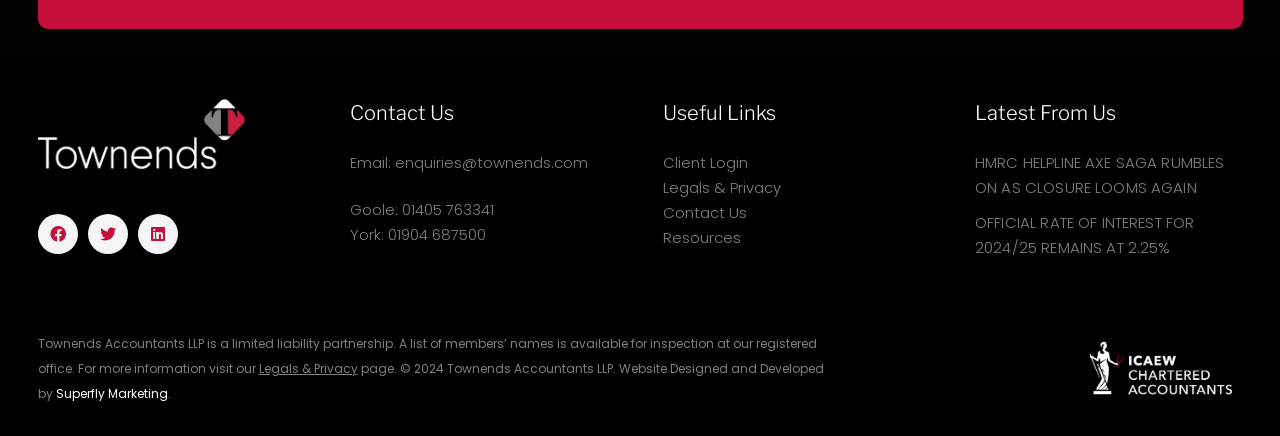Please determine the bounding box coordinates of the element to click on in order to accomplish the following task: "Login to client area". Ensure the coordinates are four float numbers ranging from 0 to 1, i.e., [left, top, right, bottom].

[0.518, 0.349, 0.584, 0.397]